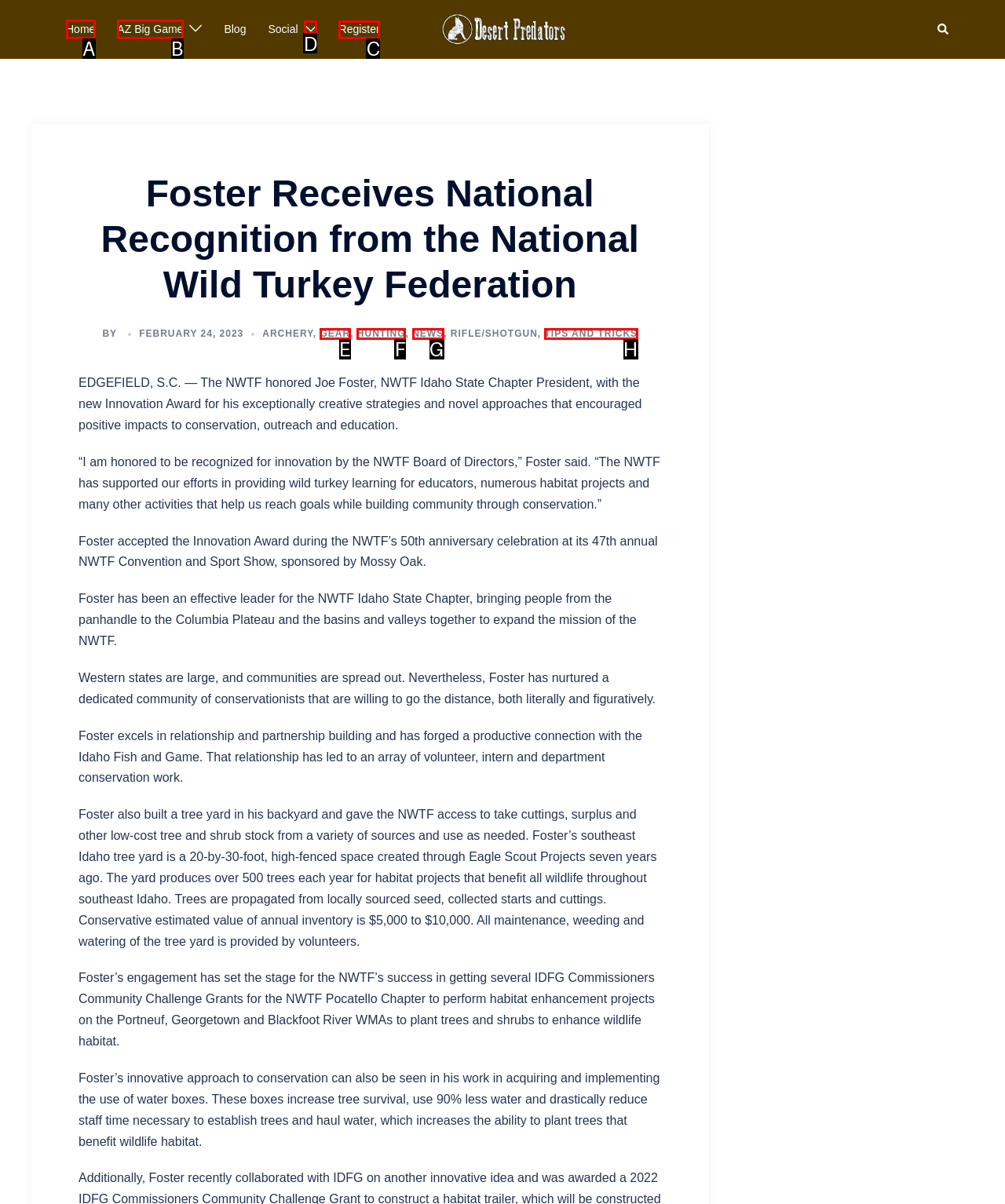Identify the letter of the correct UI element to fulfill the task: Register now from the given options in the screenshot.

C